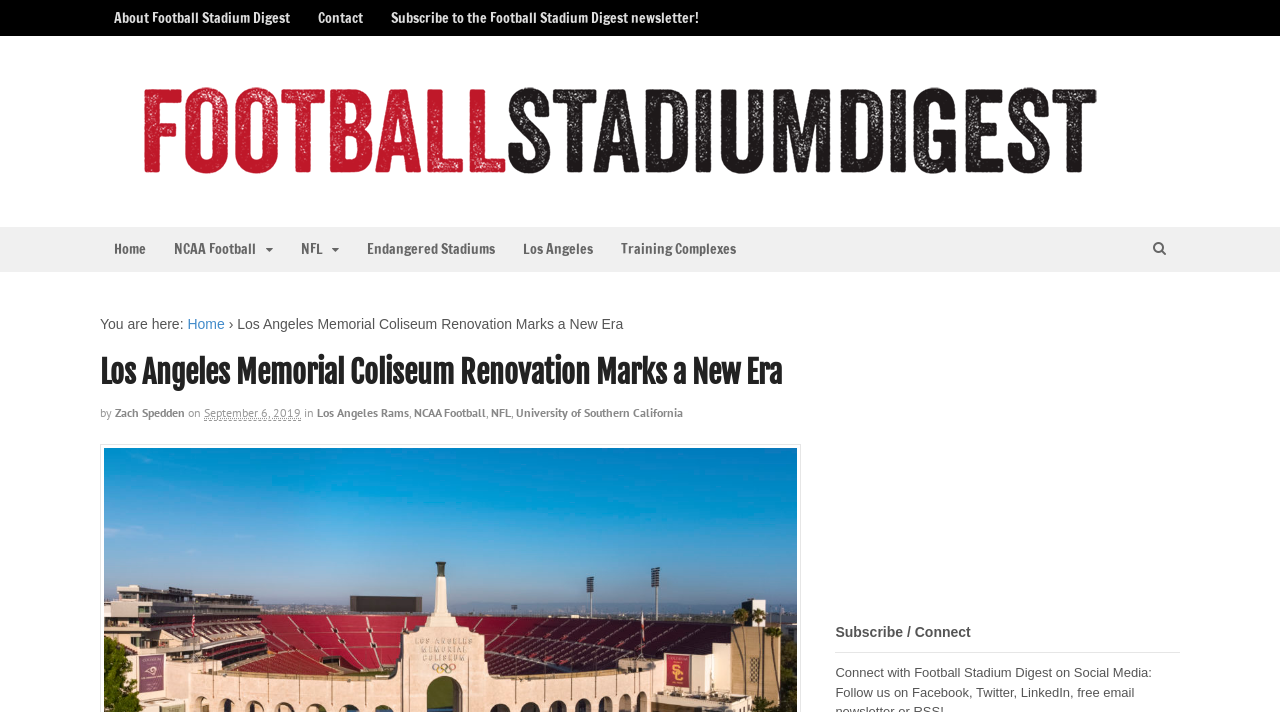Can you show the bounding box coordinates of the region to click on to complete the task described in the instruction: "go to about page"?

[0.078, 0.0, 0.238, 0.051]